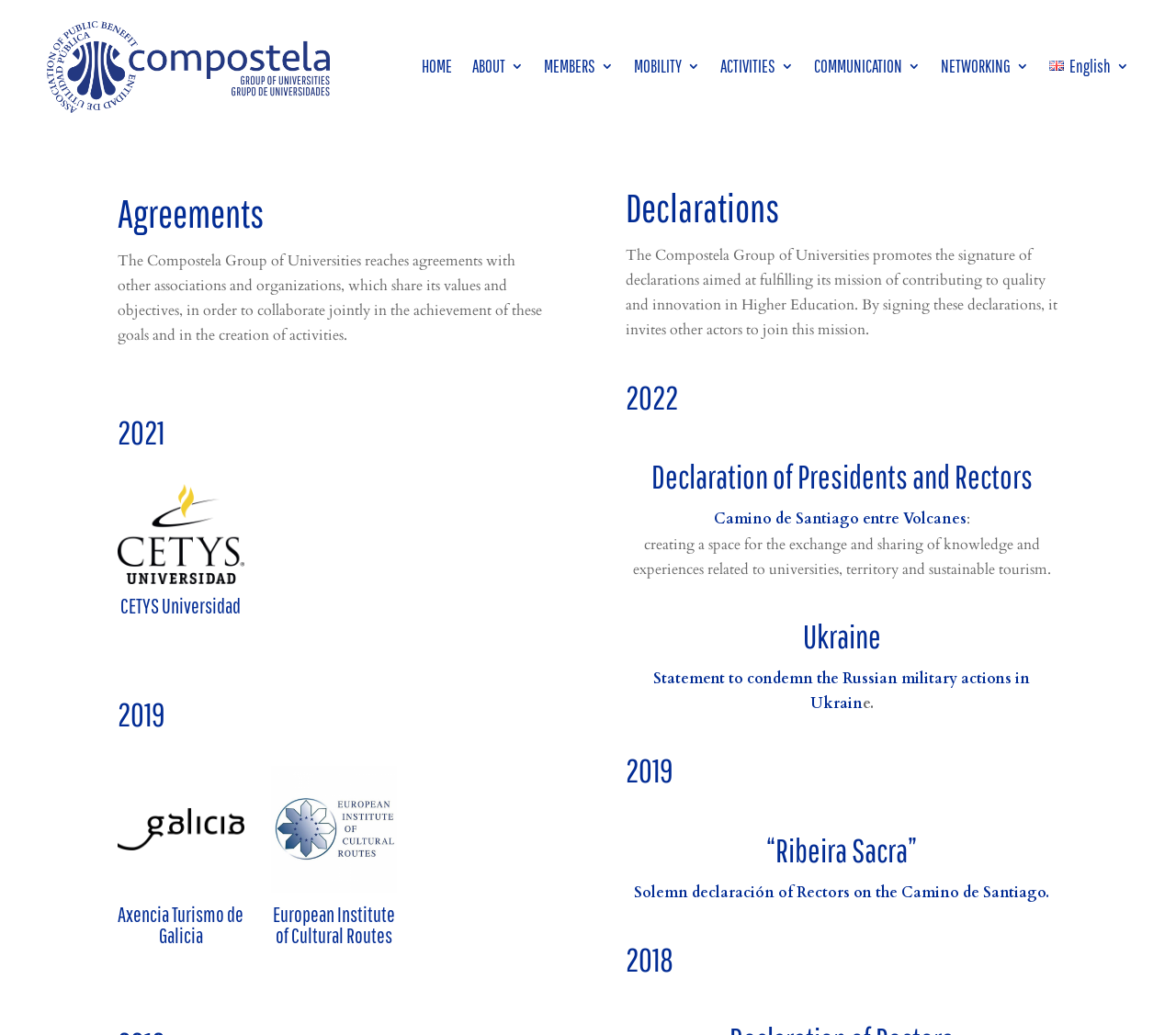Please identify the bounding box coordinates of the element I need to click to follow this instruction: "Click Fire Door Solutions".

None